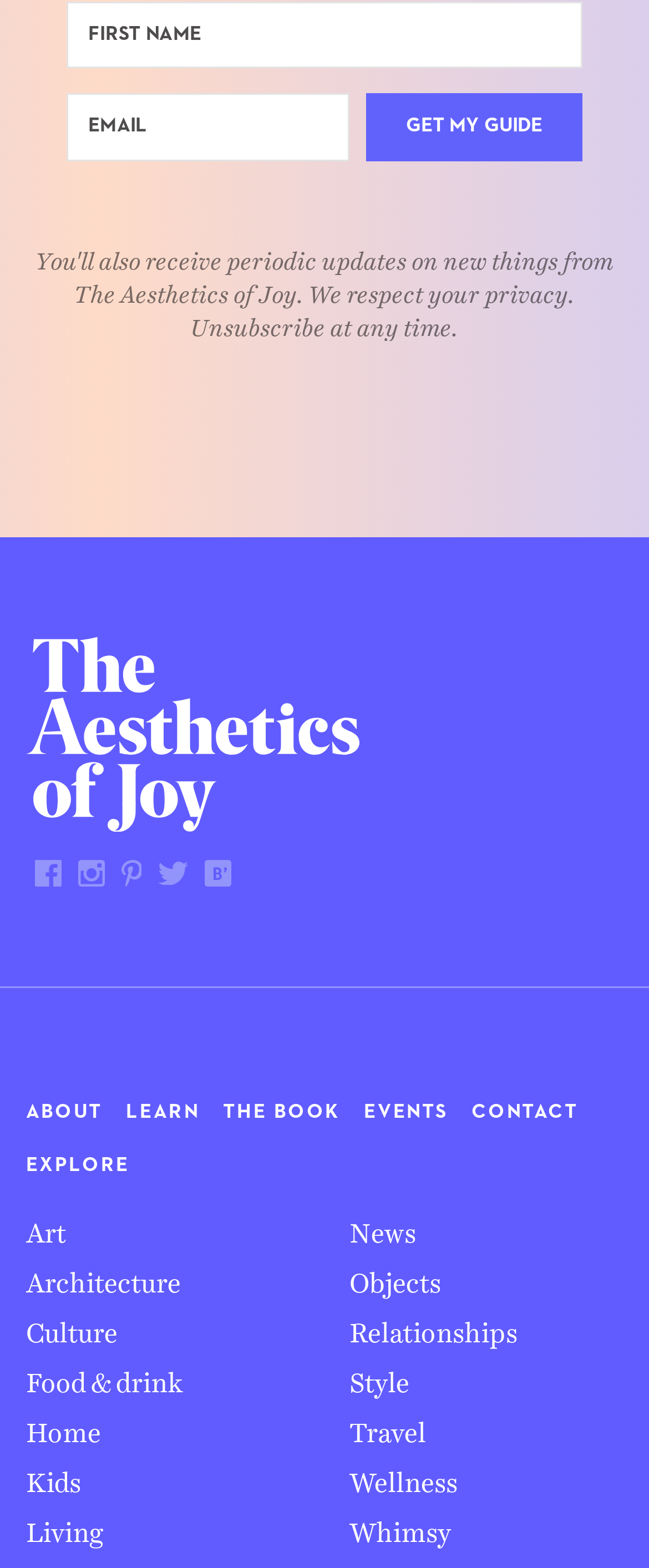Specify the bounding box coordinates of the area to click in order to execute this command: 'Input email'. The coordinates should consist of four float numbers ranging from 0 to 1, and should be formatted as [left, top, right, bottom].

[0.102, 0.06, 0.538, 0.103]